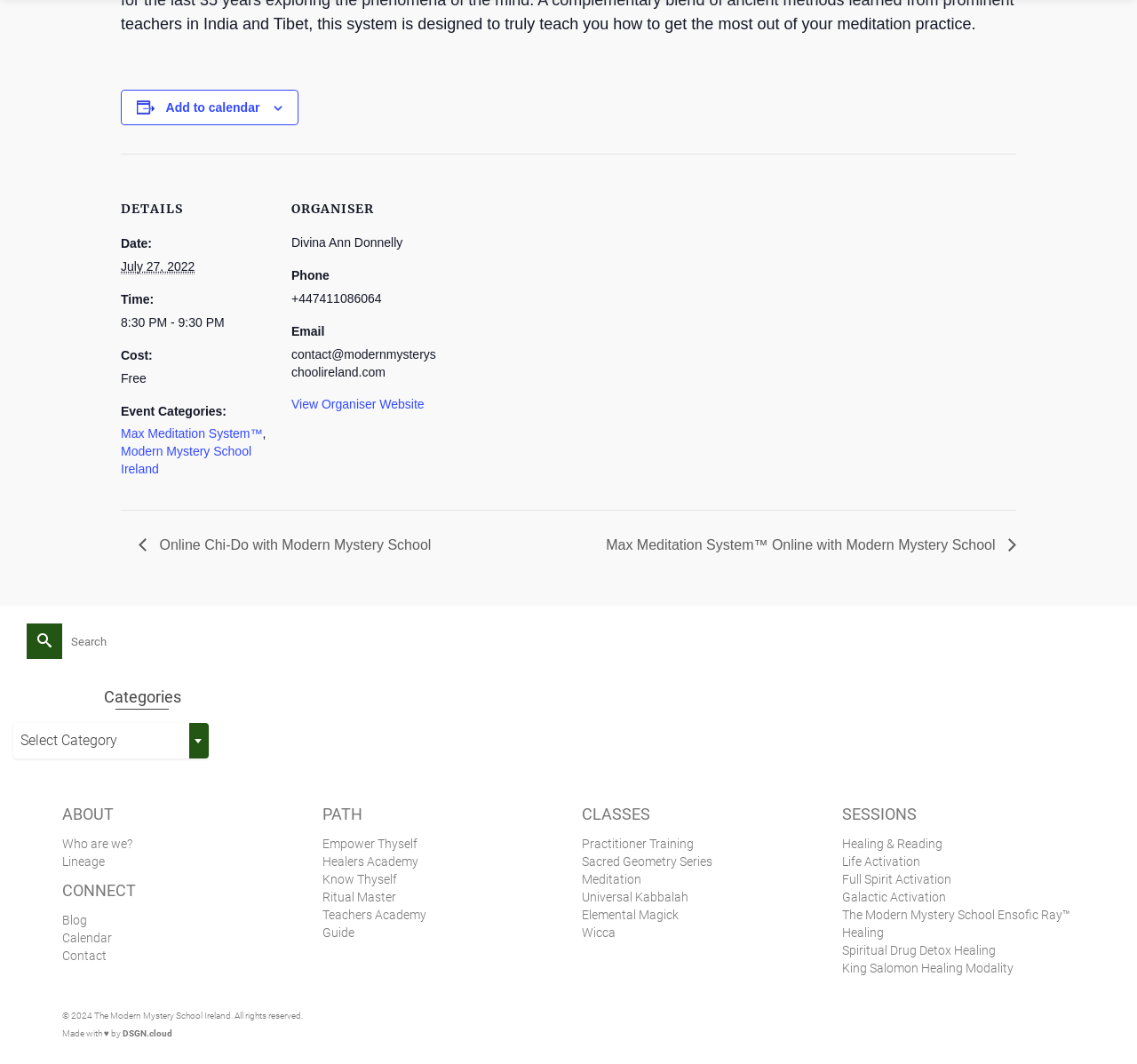Who is the organiser of the event?
Using the image, respond with a single word or phrase.

Divina Ann Donnelly